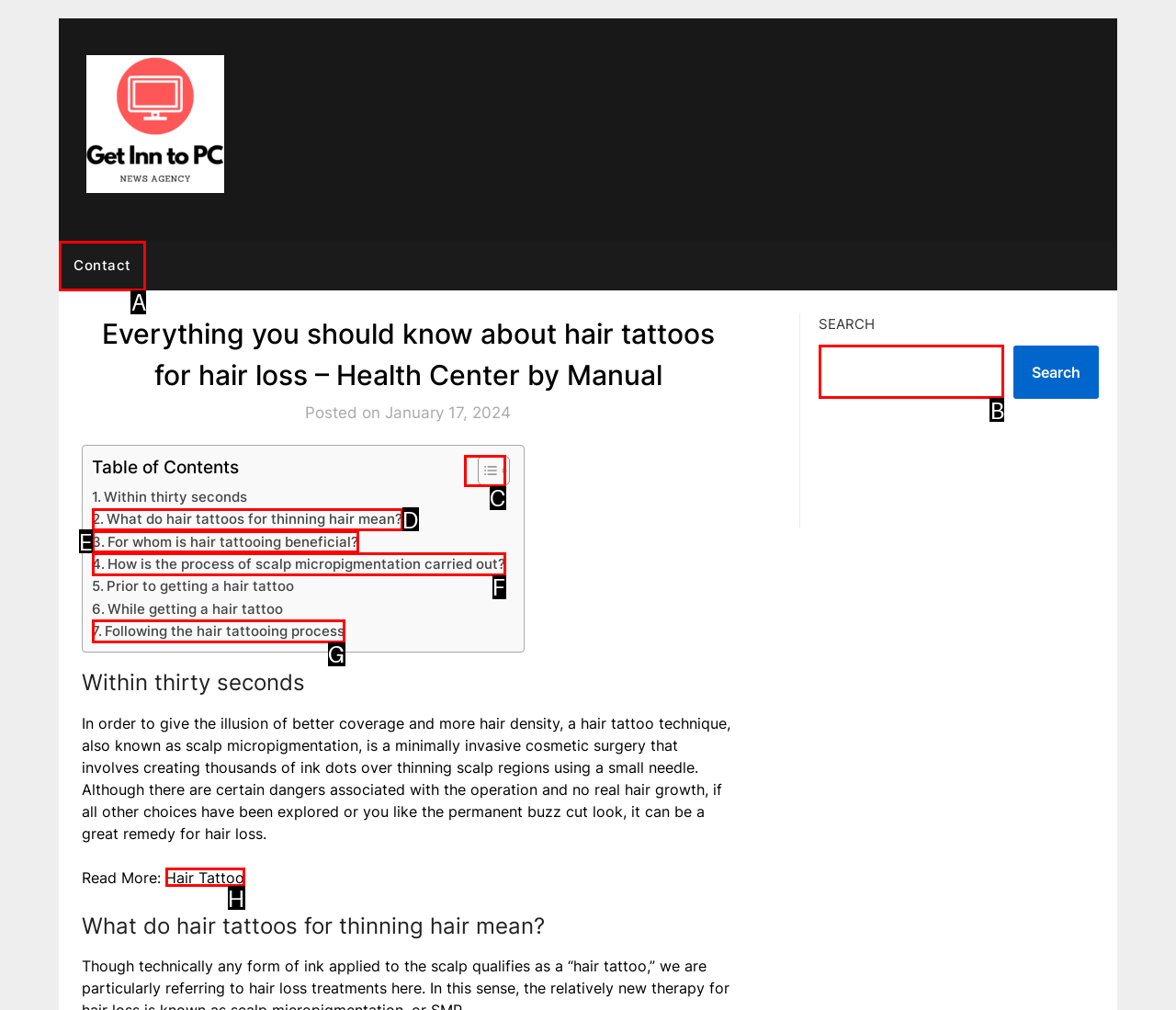Determine which option matches the description: Toggle. Answer using the letter of the option.

C